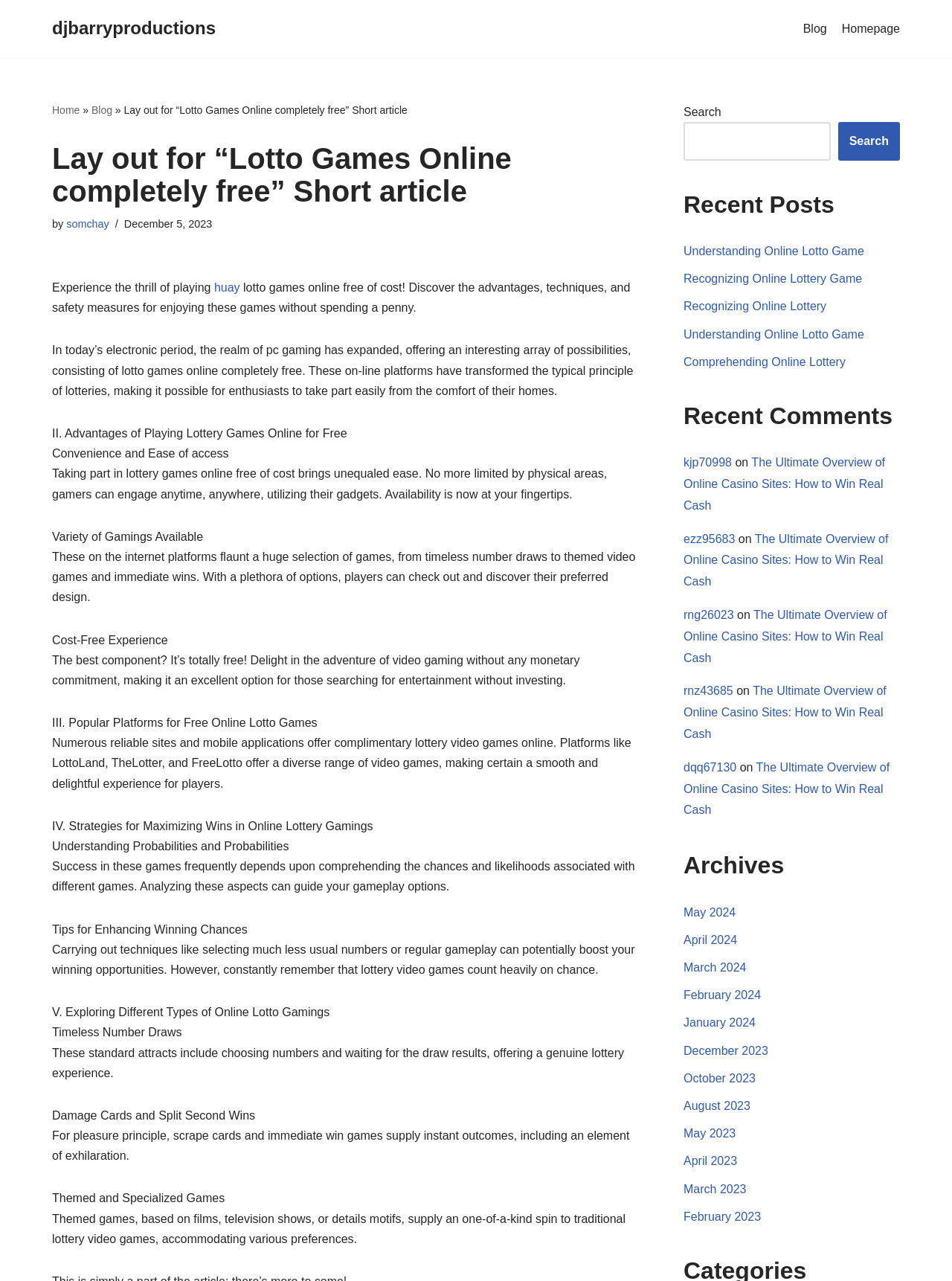Could you highlight the region that needs to be clicked to execute the instruction: "Go to the blog page"?

[0.844, 0.015, 0.869, 0.03]